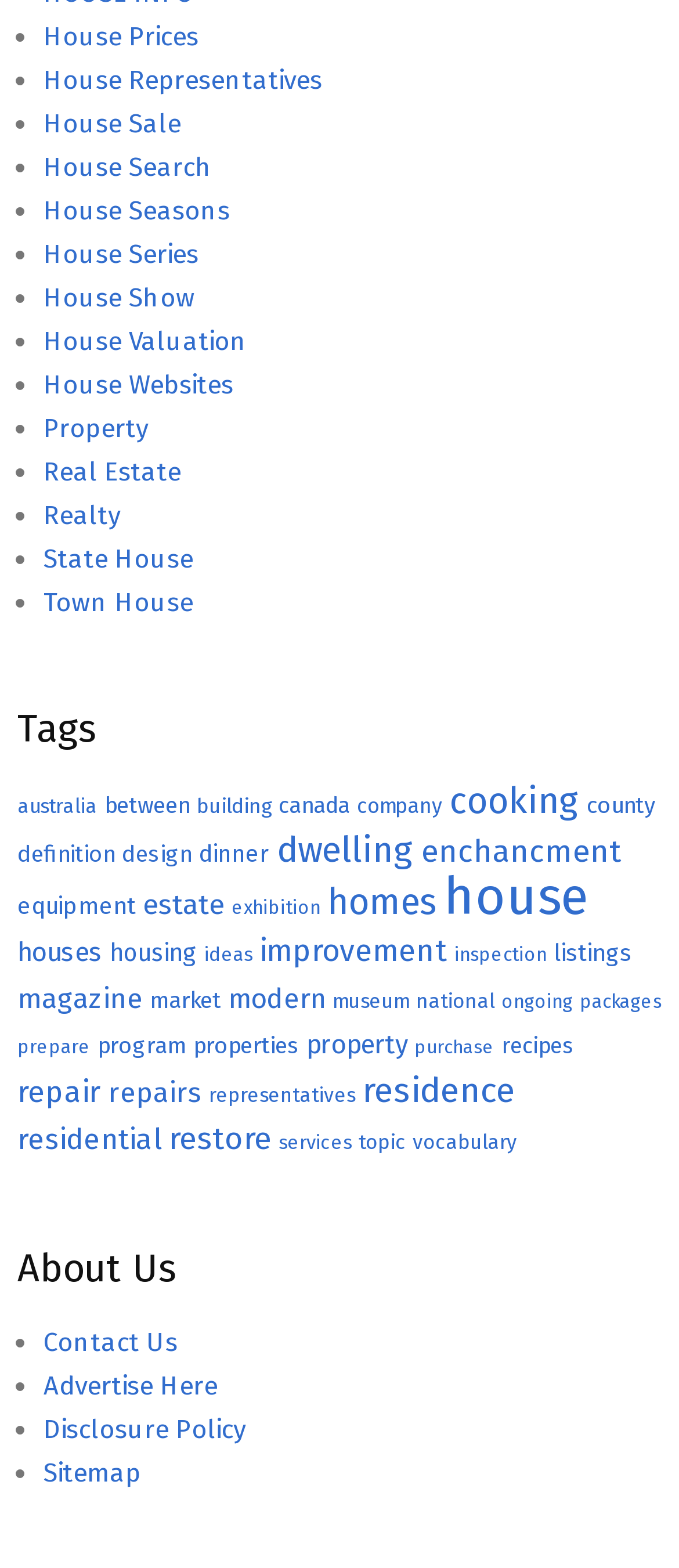Determine the bounding box coordinates for the element that should be clicked to follow this instruction: "Click on House Prices". The coordinates should be given as four float numbers between 0 and 1, in the format [left, top, right, bottom].

[0.064, 0.013, 0.292, 0.033]